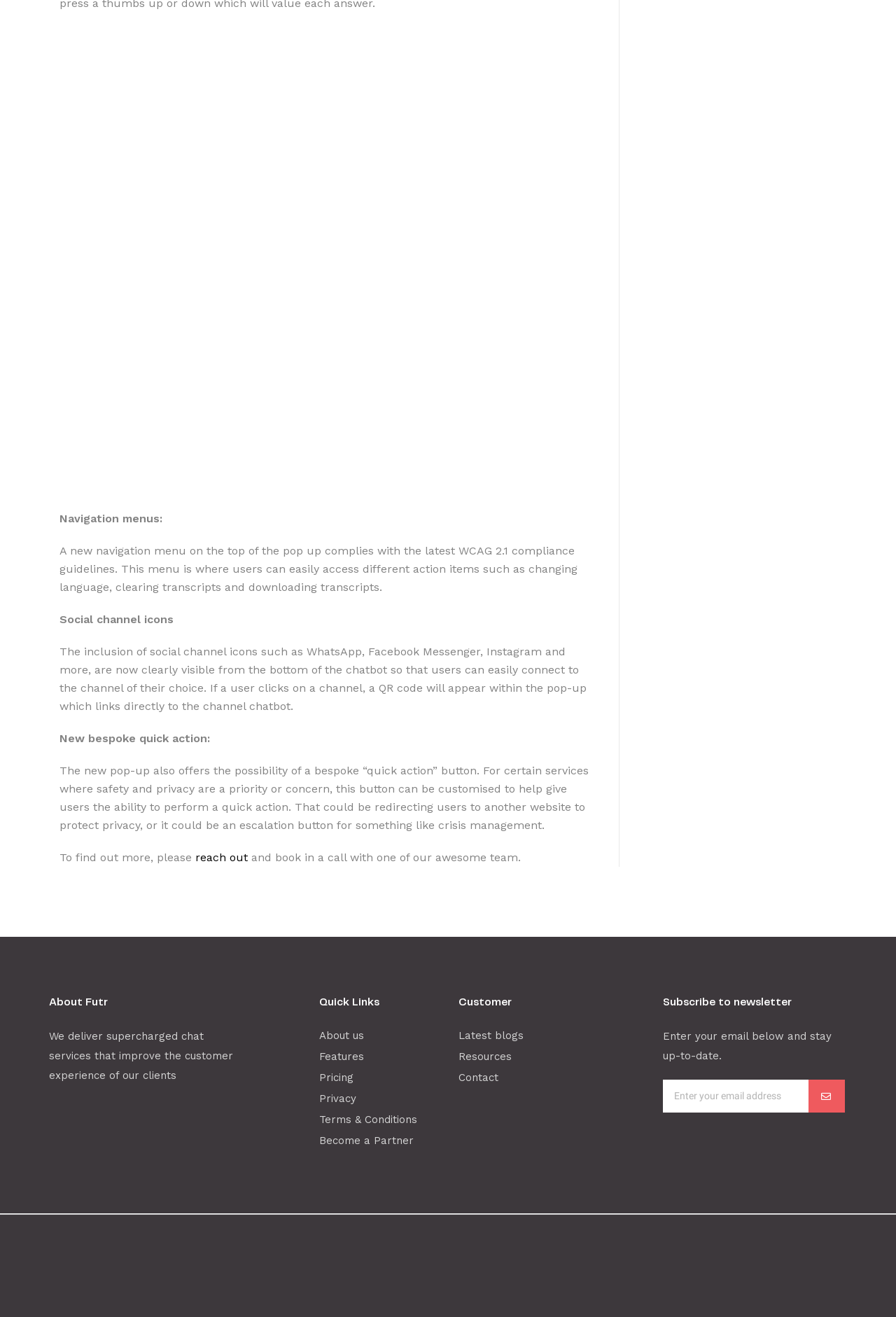Use one word or a short phrase to answer the question provided: 
How many links are there in the Quick Links section?

6